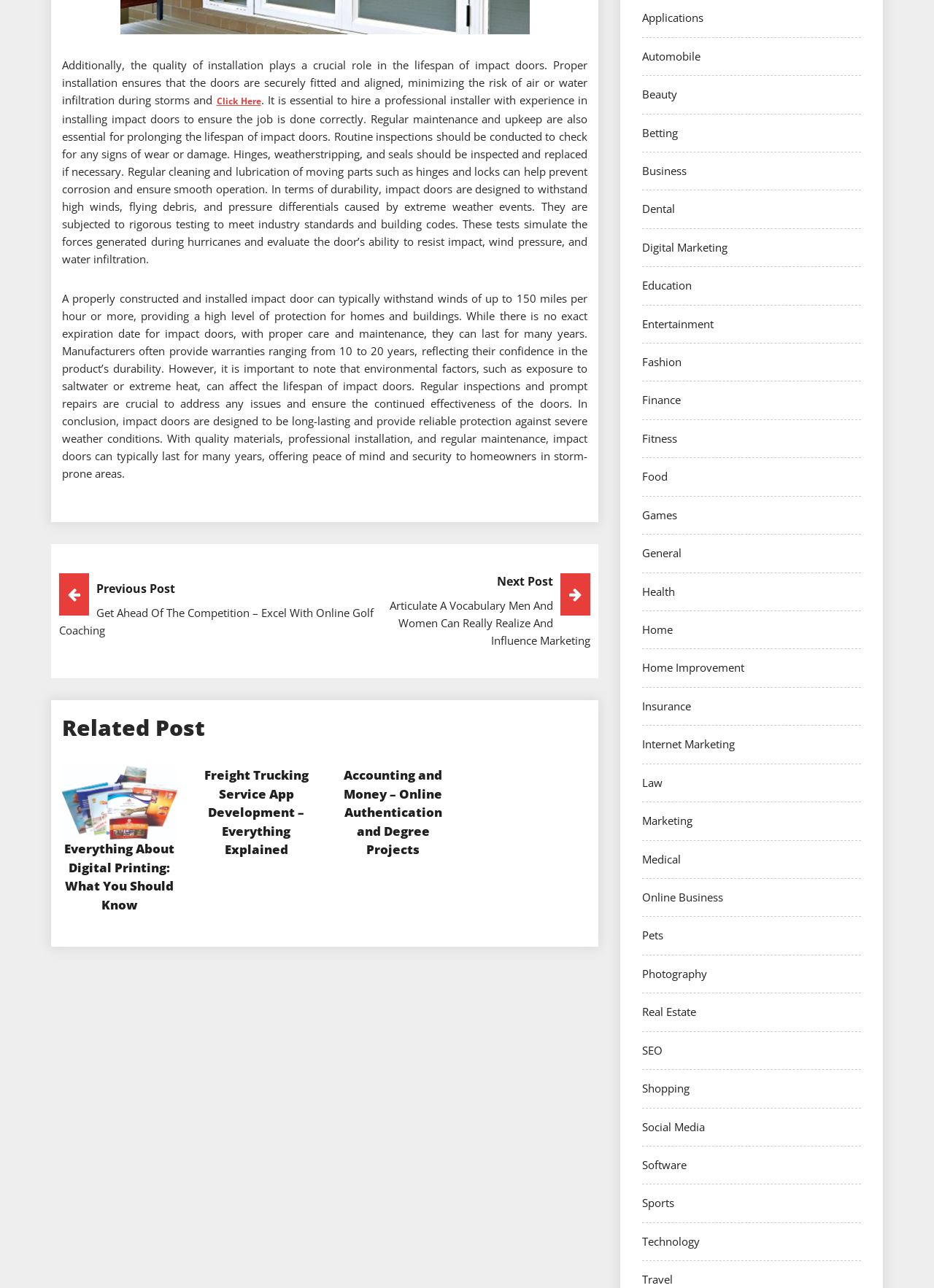How long can impact doors last with proper care and maintenance?
Provide a detailed and extensive answer to the question.

The text states that with proper care and maintenance, impact doors can last for many years, and manufacturers often provide warranties ranging from 10 to 20 years, reflecting their confidence in the product's durability.